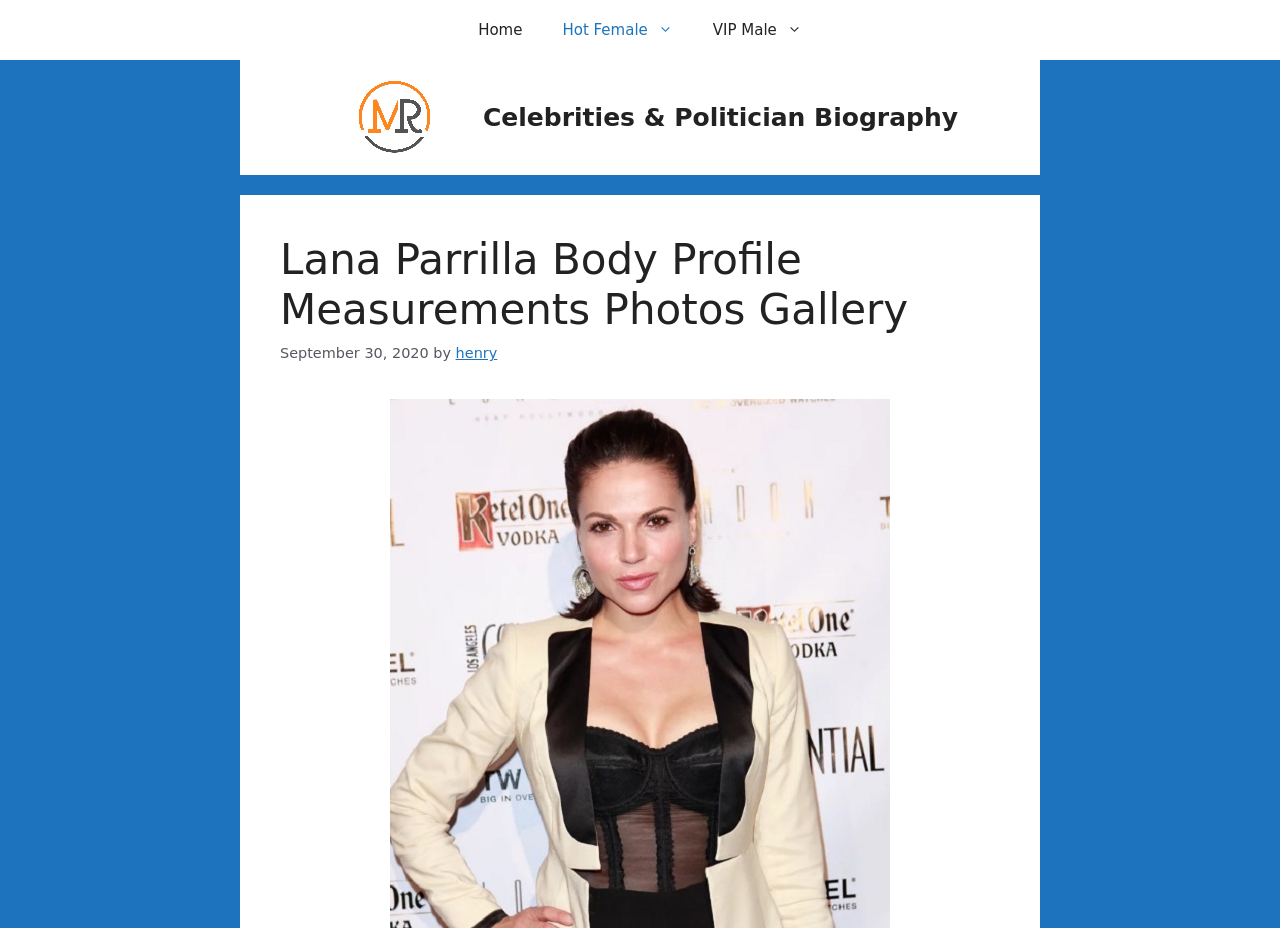Please provide a one-word or short phrase answer to the question:
What is the name of the celebrity profiled on this webpage?

Lana Parrilla